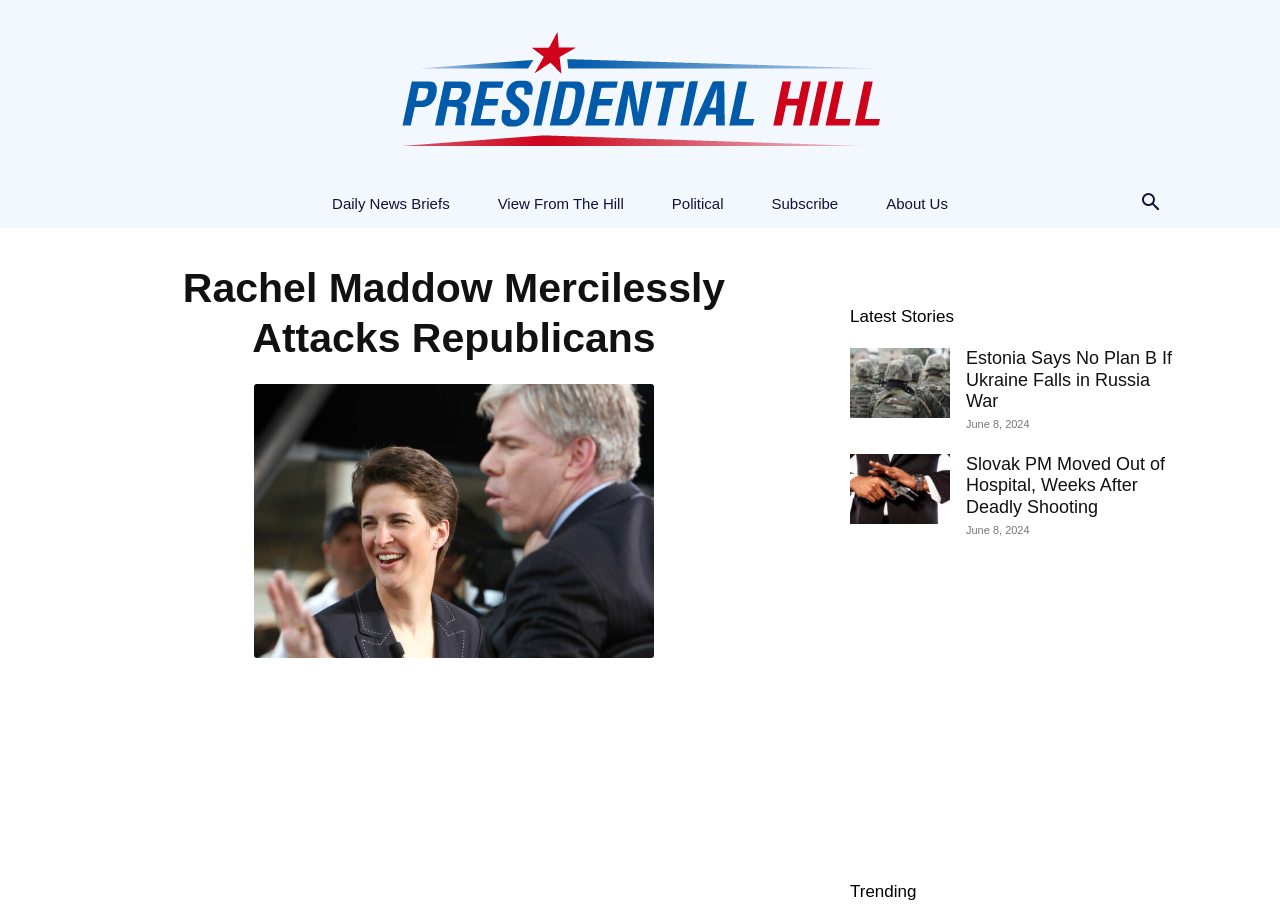Using the elements shown in the image, answer the question comprehensively: What is the date of the news stories on the webpage?

The date of the news stories on the webpage can be determined by looking at the timestamps next to each news article, which all indicate that the news stories were published on June 8, 2024.